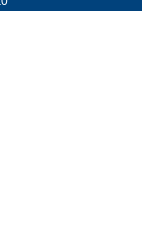What type of commentary does the T-shirt express? Examine the screenshot and reply using just one word or a brief phrase.

Satirical